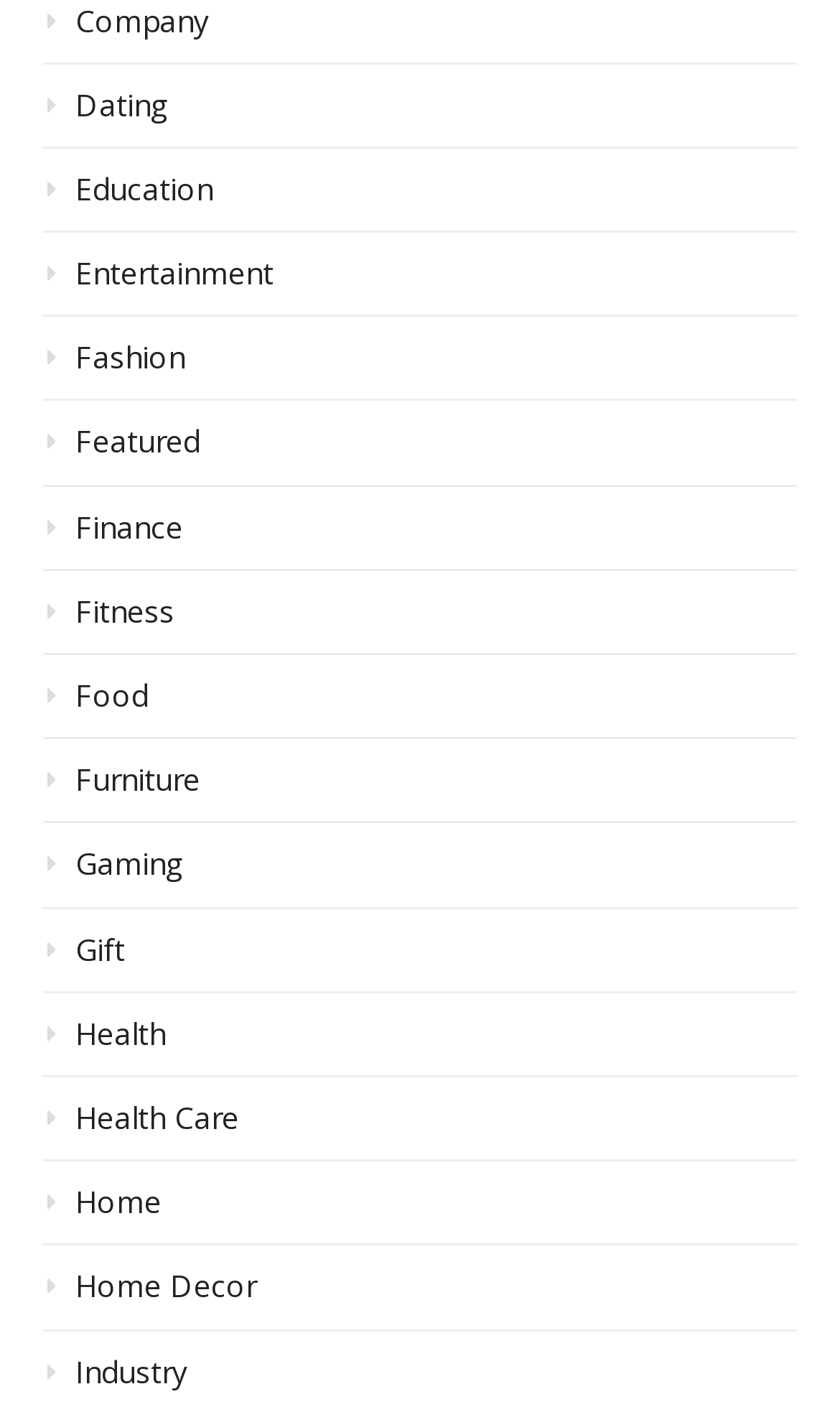Are the categories listed in alphabetical order? Examine the screenshot and reply using just one word or a brief phrase.

Yes